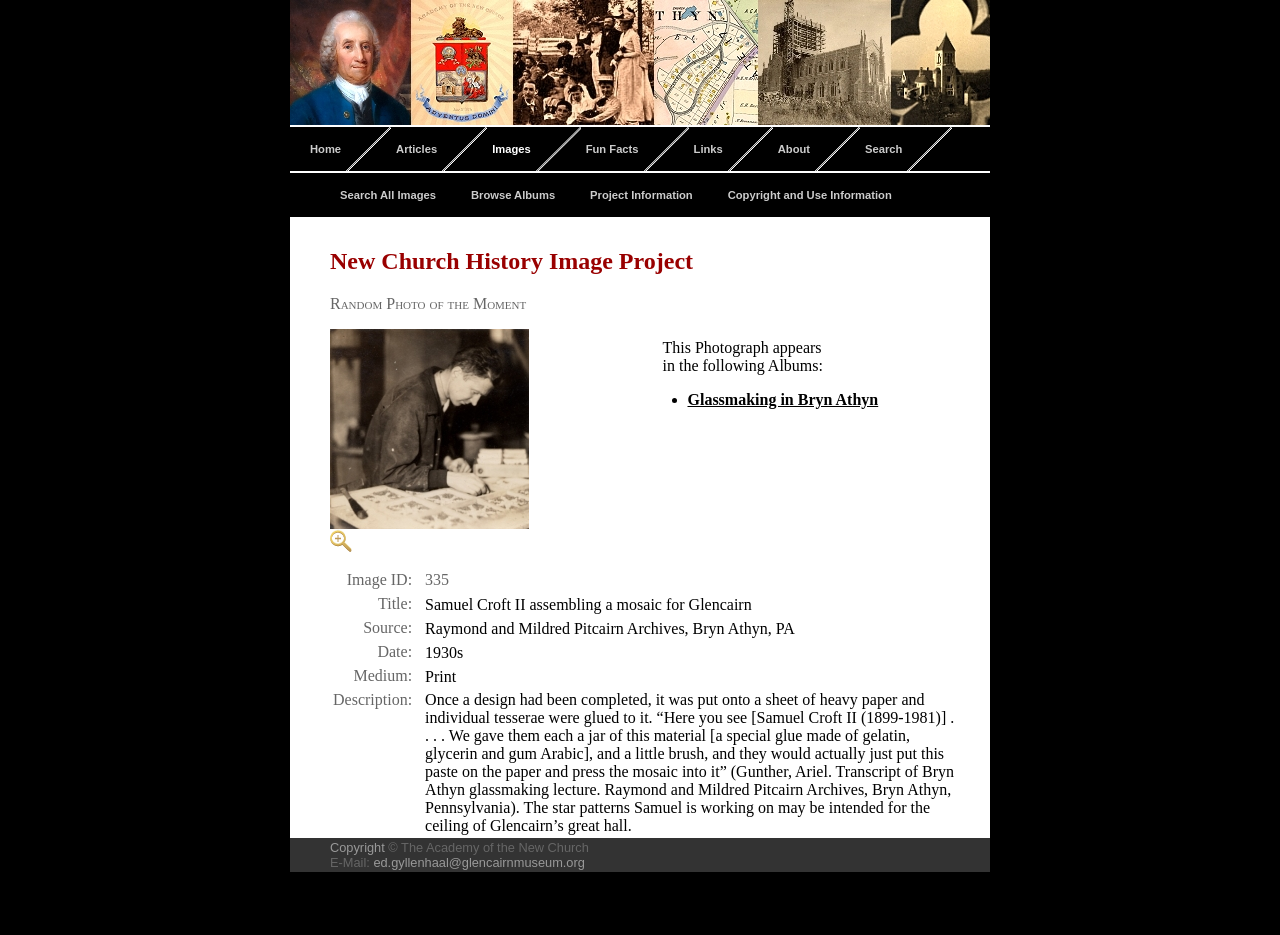What is the title of the photograph?
Using the image, give a concise answer in the form of a single word or short phrase.

Samuel Croft II assembling a mosaic for Glencairn